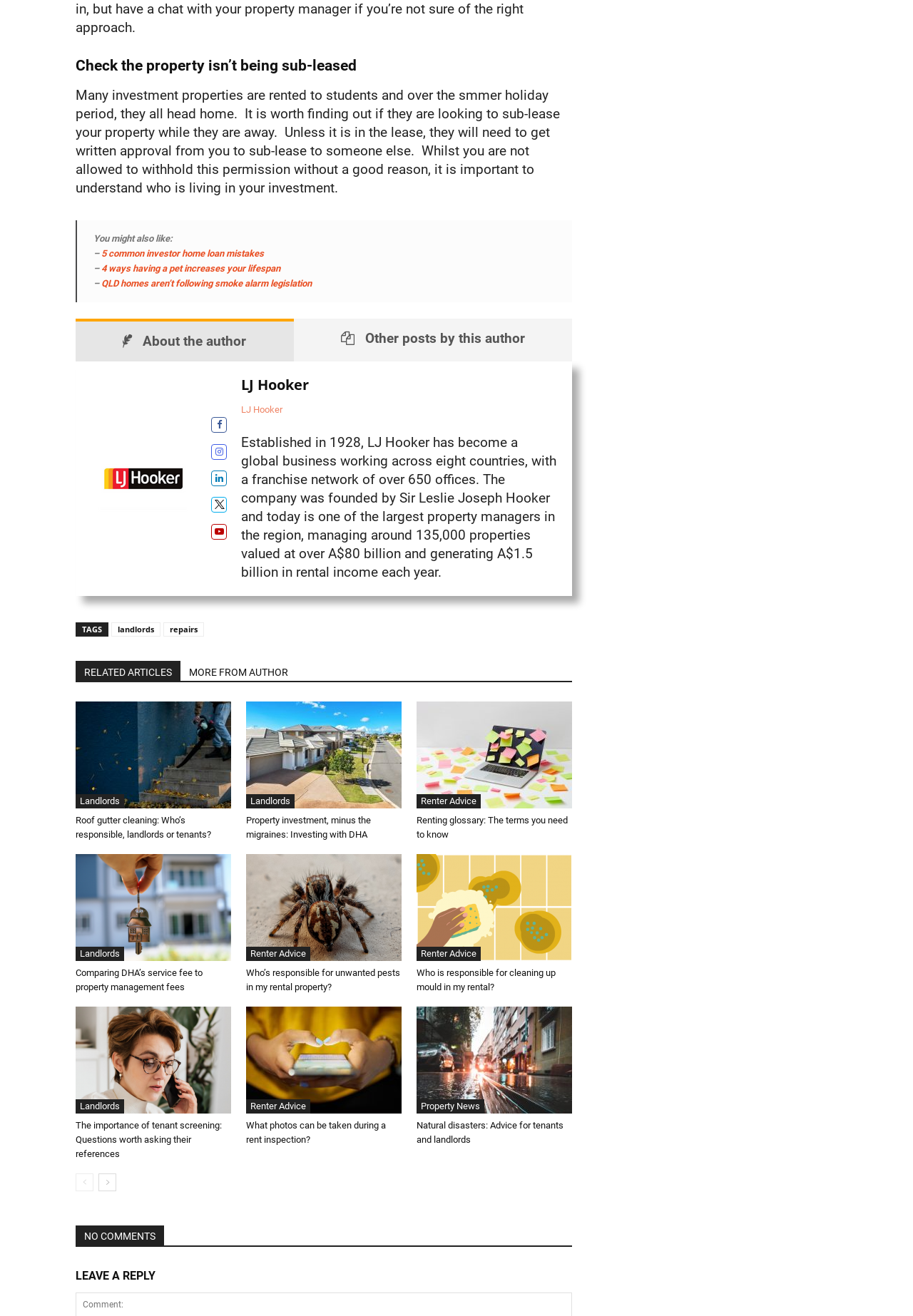Extract the bounding box coordinates for the UI element described by the text: "Landlords". The coordinates should be in the form of [left, top, right, bottom] with values between 0 and 1.

[0.27, 0.603, 0.323, 0.614]